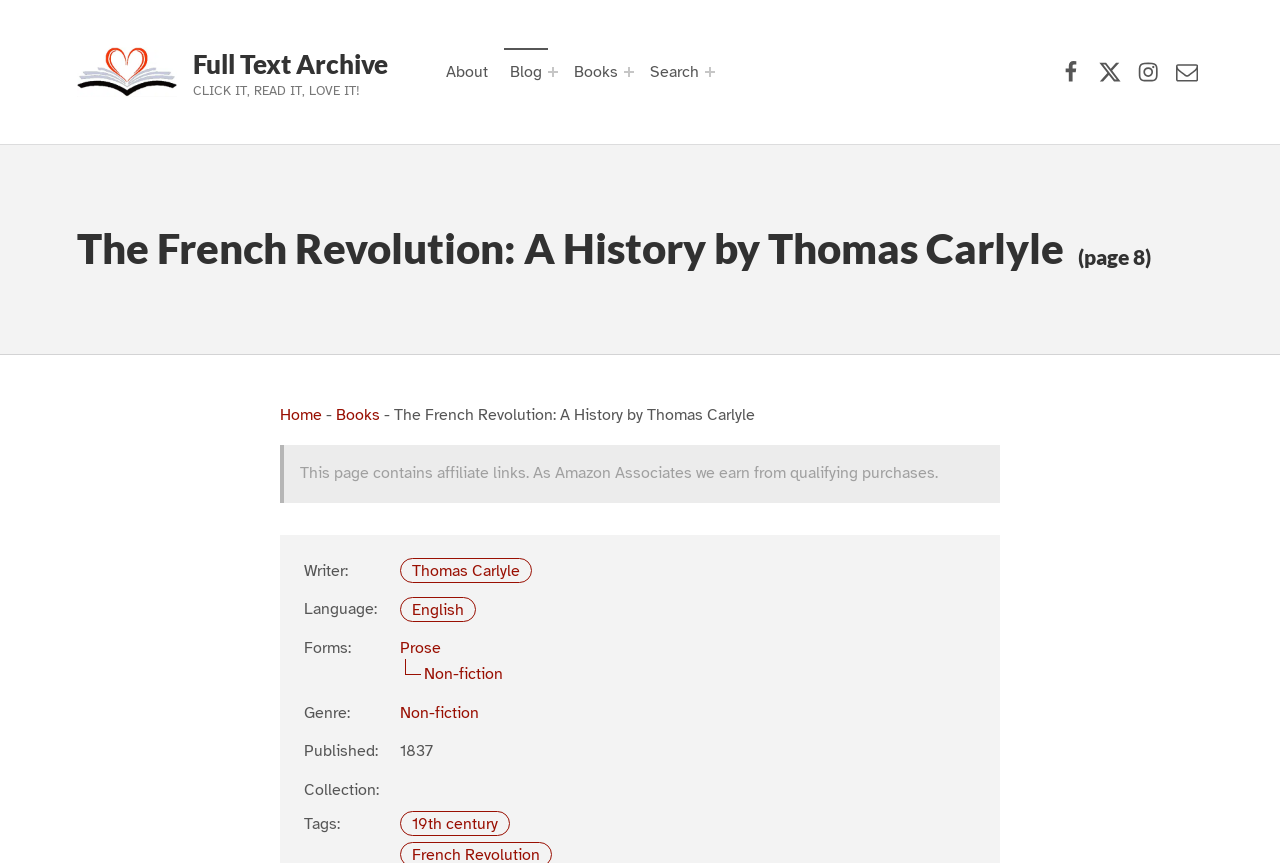Create a detailed description of the webpage's content and layout.

The webpage is about "The French Revolution: A History" by Thomas Carlyle. At the top left corner, there is a logo of Full Text Archive, accompanied by a link to the archive and a tagline "CLICK IT, READ IT, LOVE IT!". 

To the right of the logo, there is a primary menu with links to "About", "Blog", "Books", and "Search". Each of these links has an expandable menu button next to it. 

On the top right corner, there is a social menu with links to Facebook, X (formerly Twitter), Instagram, and Contact Us. 

Below the top menu, there is a heading that displays the title of the book and the current page number (8 of 16). The title is also a link to the book's main page. 

Under the heading, there is a breadcrumbs navigation menu that shows the path from the home page to the current book page. 

The main content of the page starts with a notice about affiliate links and qualifying purchases. Below this notice, there are details about the book, including the writer (Thomas Carlyle), language (English), forms (Prose and Non-fiction), genre (Non-fiction), publication year (1837), and collection. 

There is also a tag "19th century" associated with the book.